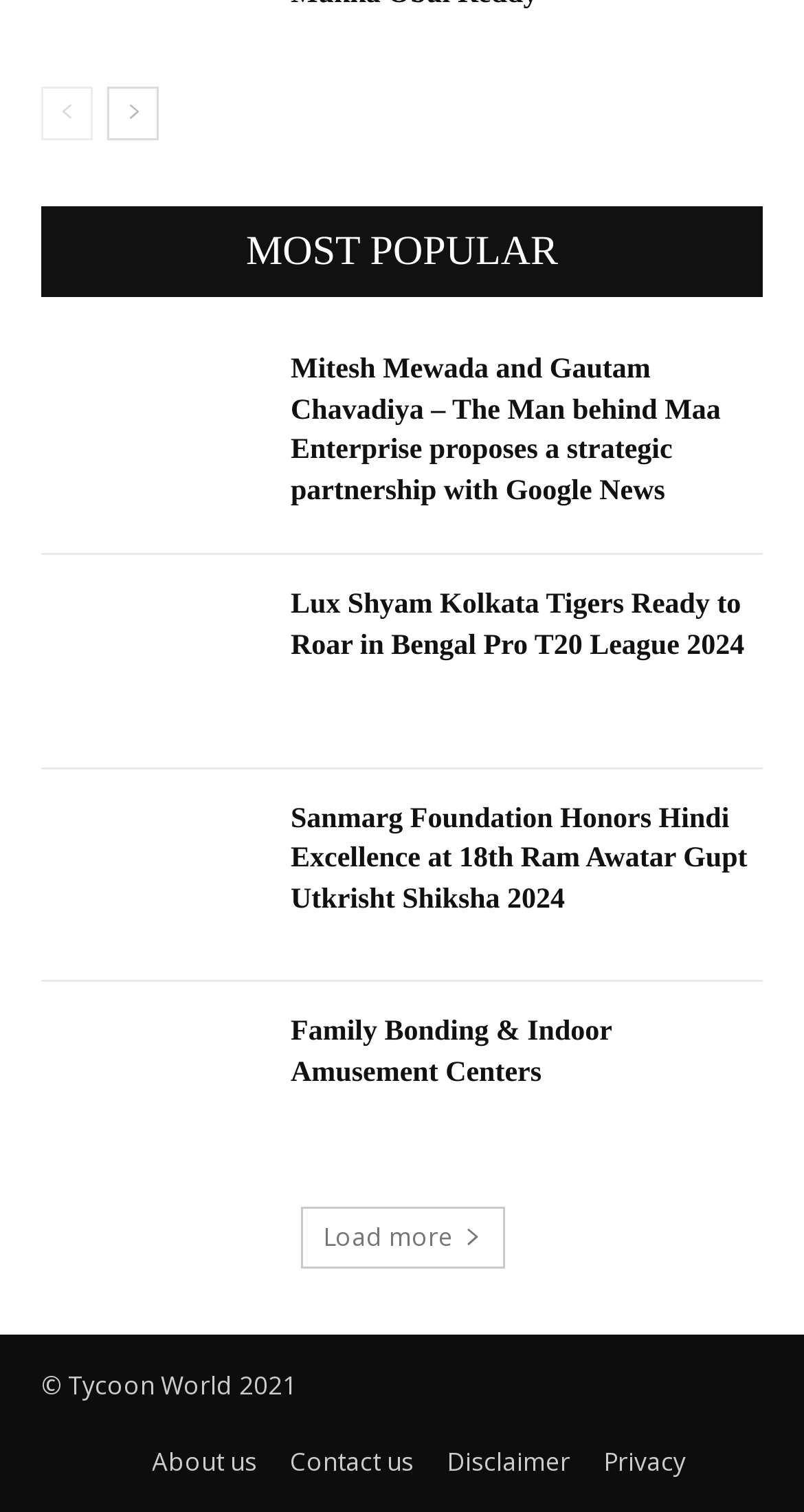Refer to the element description Load more and identify the corresponding bounding box in the screenshot. Format the coordinates as (top-left x, top-left y, bottom-right x, bottom-right y) with values in the range of 0 to 1.

[0.373, 0.798, 0.627, 0.839]